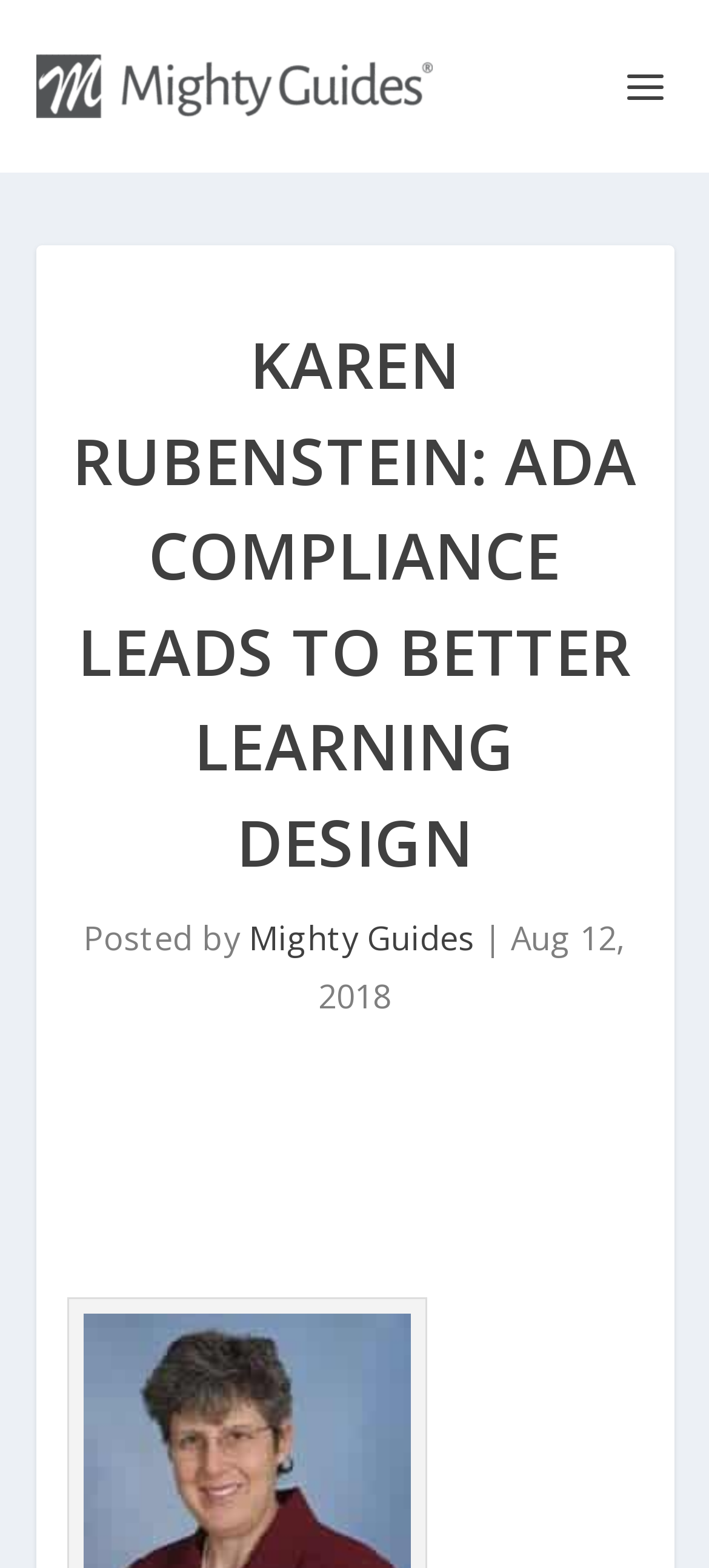Please determine the bounding box coordinates for the UI element described here. Use the format (top-left x, top-left y, bottom-right x, bottom-right y) with values bounded between 0 and 1: alt="Mighty Guides"

[0.05, 0.035, 0.609, 0.075]